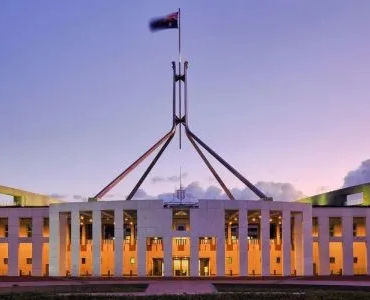What is the significance of the Parliament House?
Craft a detailed and extensive response to the question.

The caption states that the Parliament House is not only a center of political activity but also a significant cultural symbol for the nation. This implies that the building holds importance not only for the country's governance but also for its cultural identity.